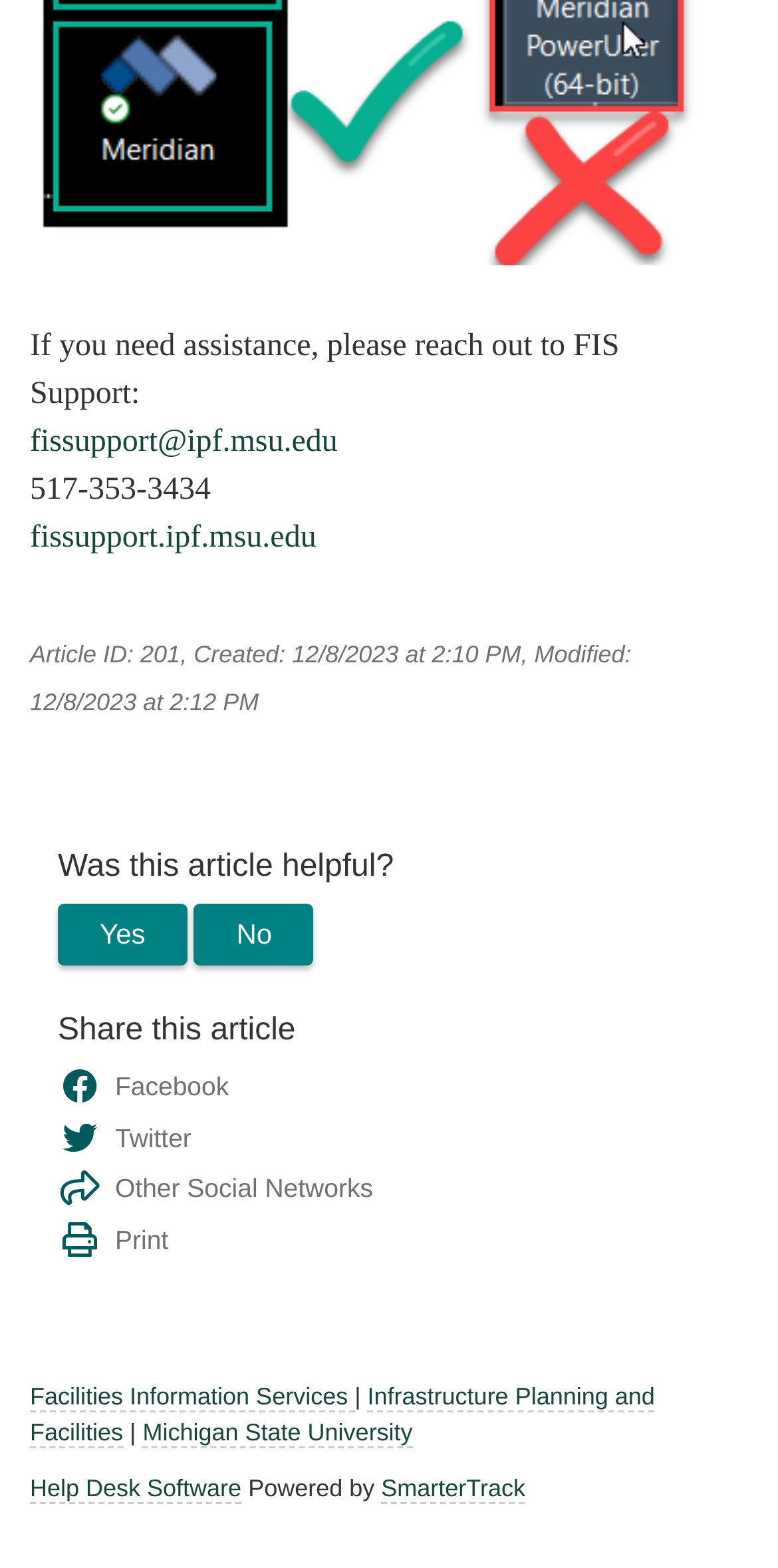Please give a one-word or short phrase response to the following question: 
What is the article ID?

201